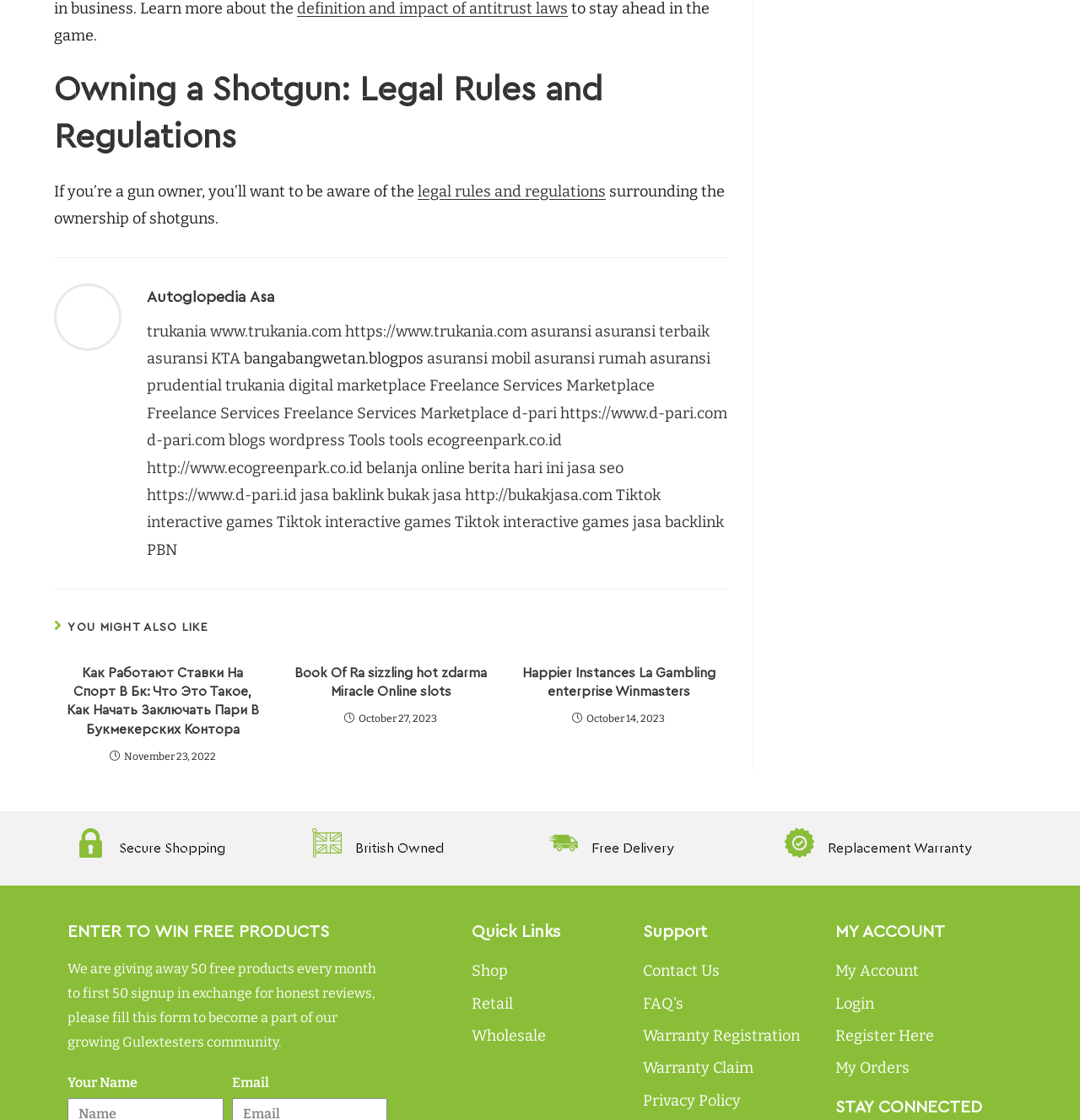Can you determine the bounding box coordinates of the area that needs to be clicked to fulfill the following instruction: "Click on 'Freelance Services Marketplace'"?

[0.398, 0.336, 0.606, 0.353]